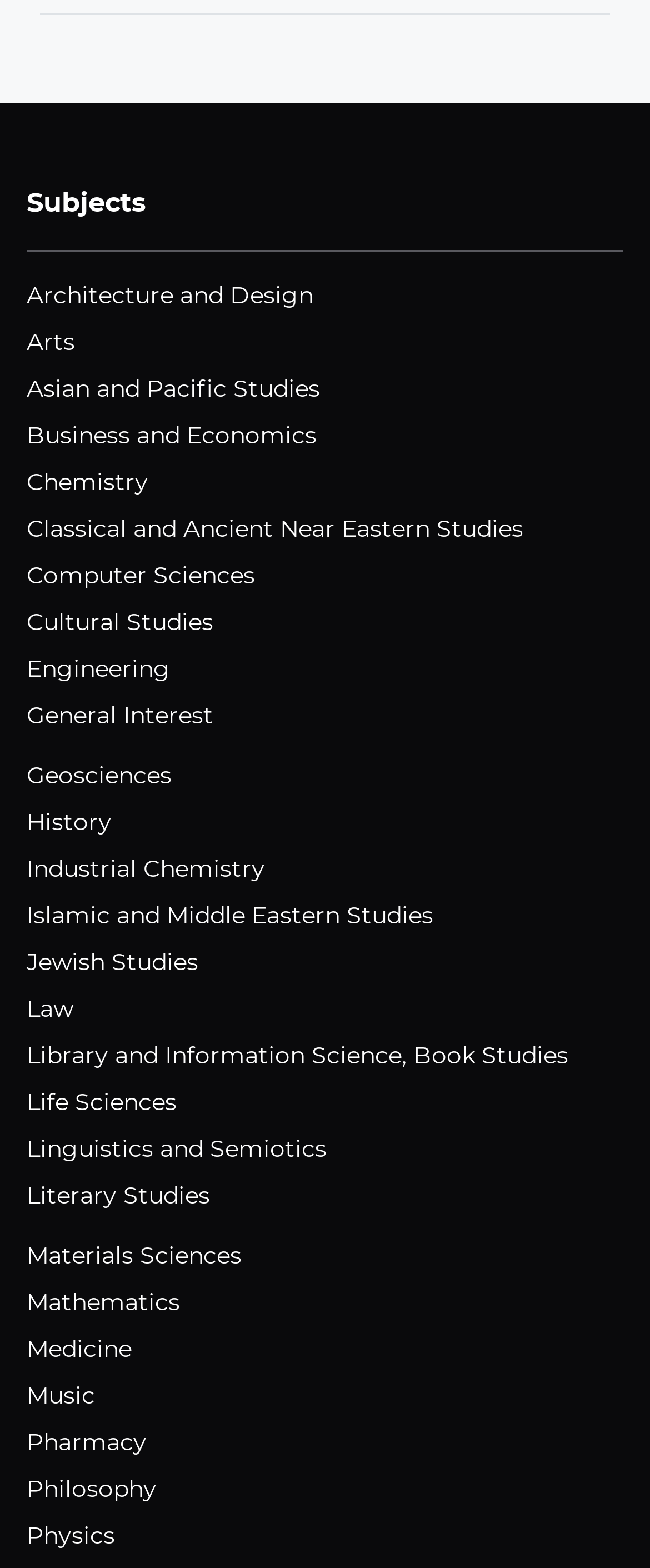Show the bounding box coordinates of the element that should be clicked to complete the task: "Explore articles in Medicine".

[0.041, 0.851, 0.203, 0.874]